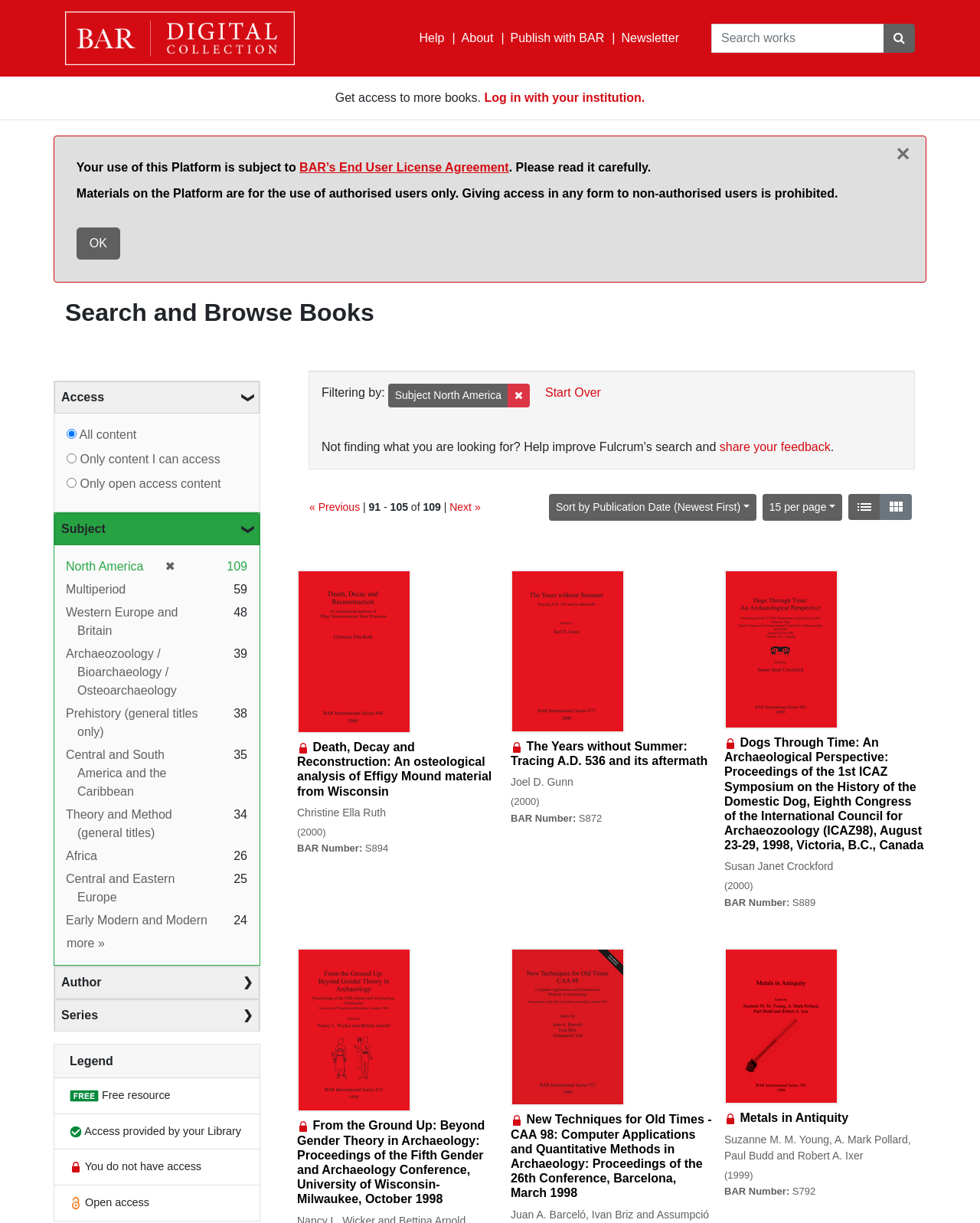Using the information shown in the image, answer the question with as much detail as possible: What is the purpose of the 'Access ❯' button?

The purpose of the 'Access ❯' button can be inferred by its location and the surrounding elements. It is likely that the button is used to access content, as it is located under the 'Search and Browse Books' heading and is accompanied by other buttons and links related to accessing content.